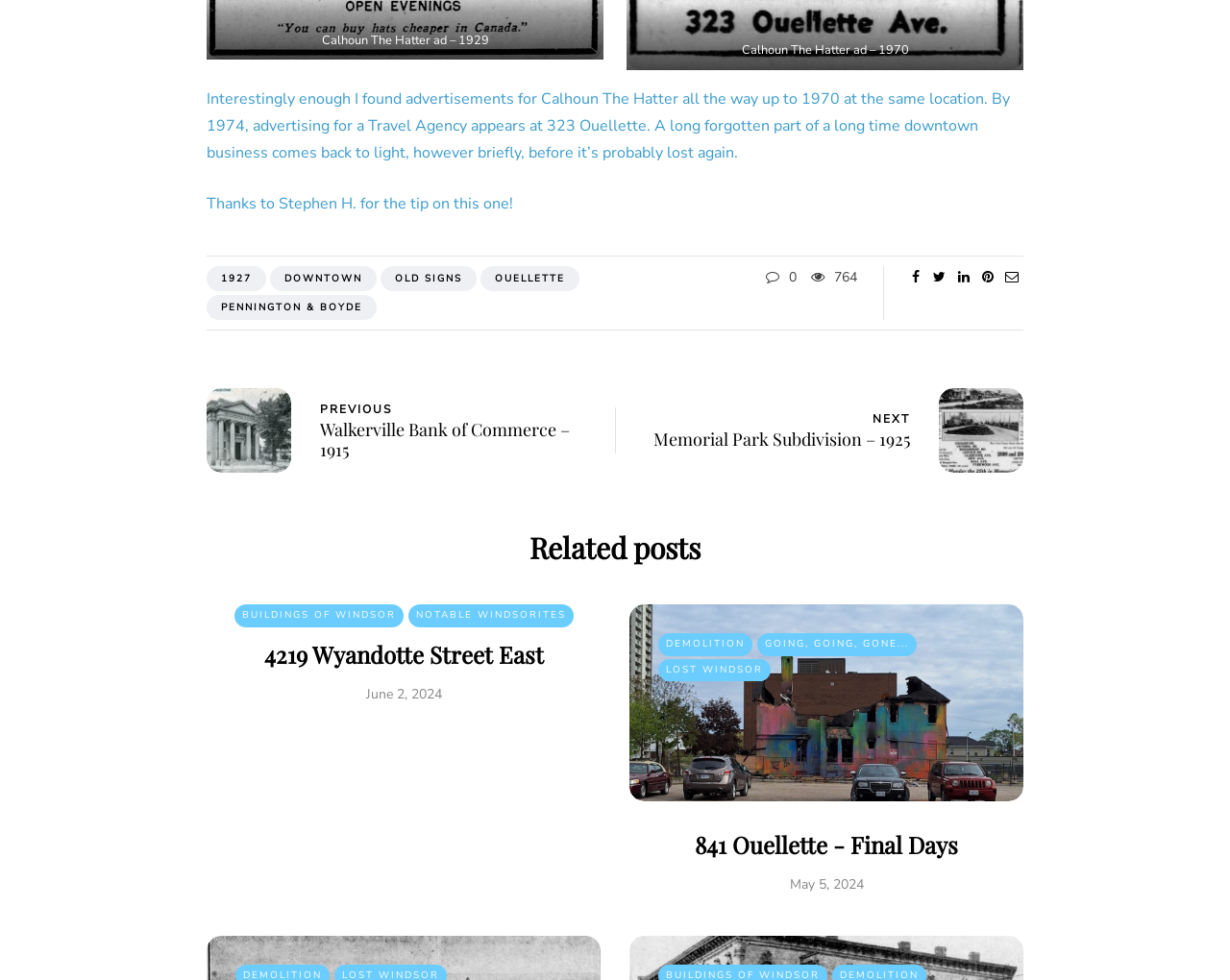What is the location of Calhoun The Hatter?
Based on the screenshot, respond with a single word or phrase.

323 Ouellette